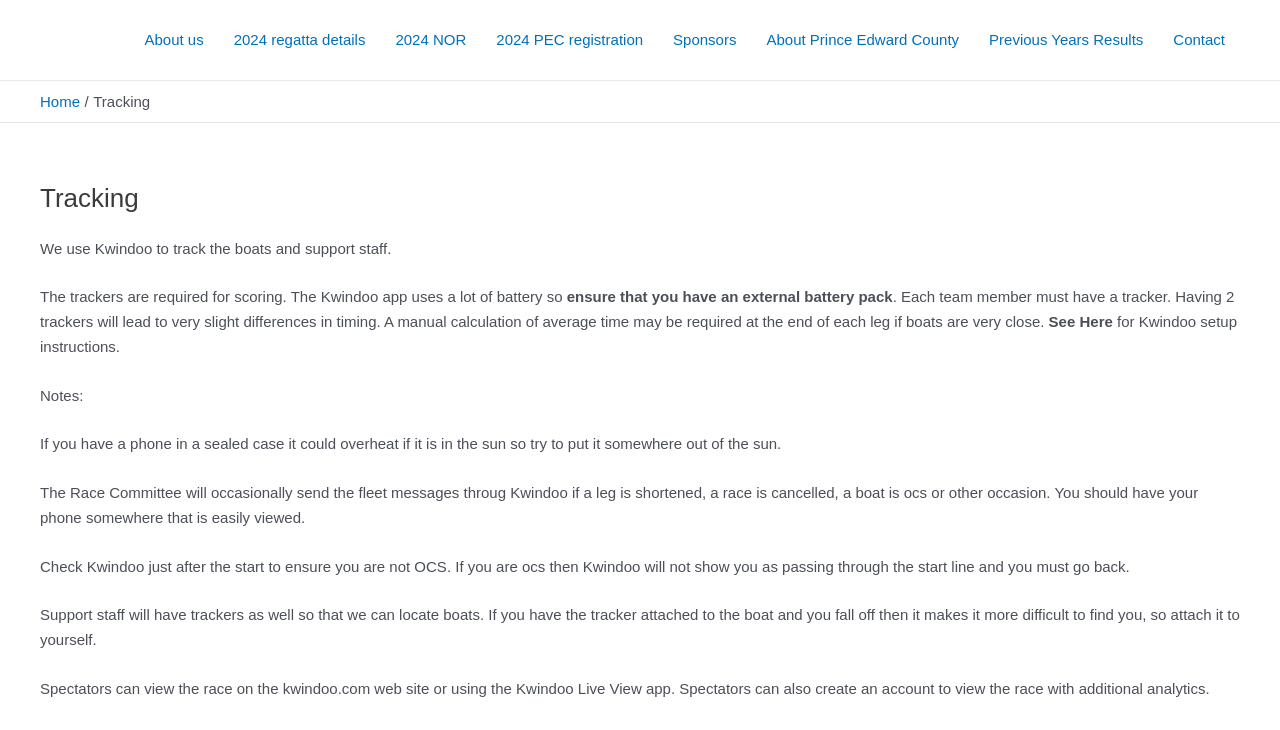Identify the bounding box for the UI element specified in this description: "Previous Years Results". The coordinates must be four float numbers between 0 and 1, formatted as [left, top, right, bottom].

[0.761, 0.0, 0.905, 0.11]